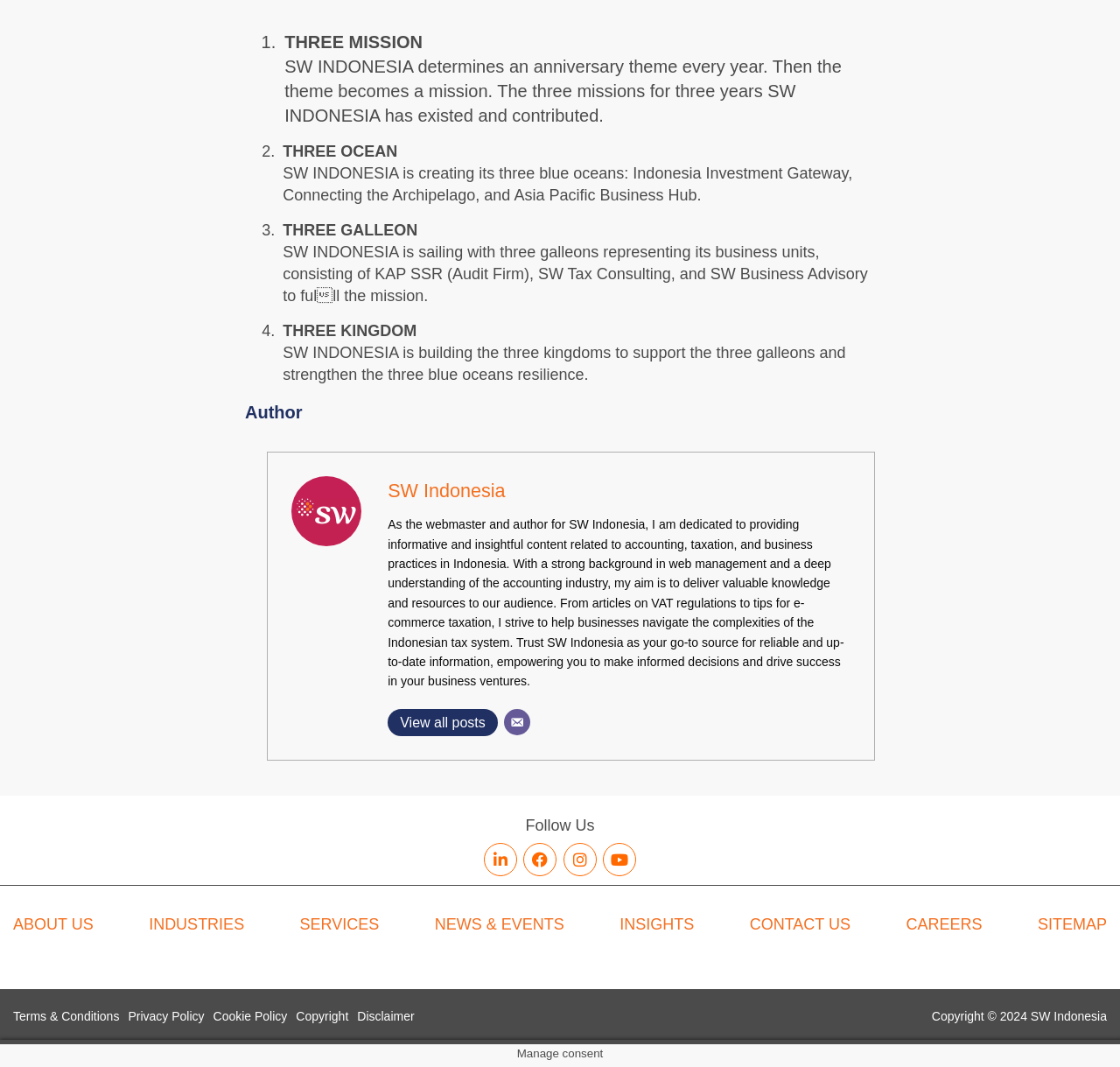Identify the bounding box of the HTML element described here: "Careers". Provide the coordinates as four float numbers between 0 and 1: [left, top, right, bottom].

[0.809, 0.858, 0.877, 0.874]